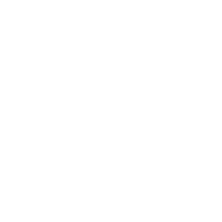Who may be interested in this sweet?
Refer to the image and offer an in-depth and detailed answer to the question.

The caption suggests that this sweet is perfect for those looking to enjoy a sweet, natural treat or incorporate it into their culinary creations, which appeals to health-conscious consumers.